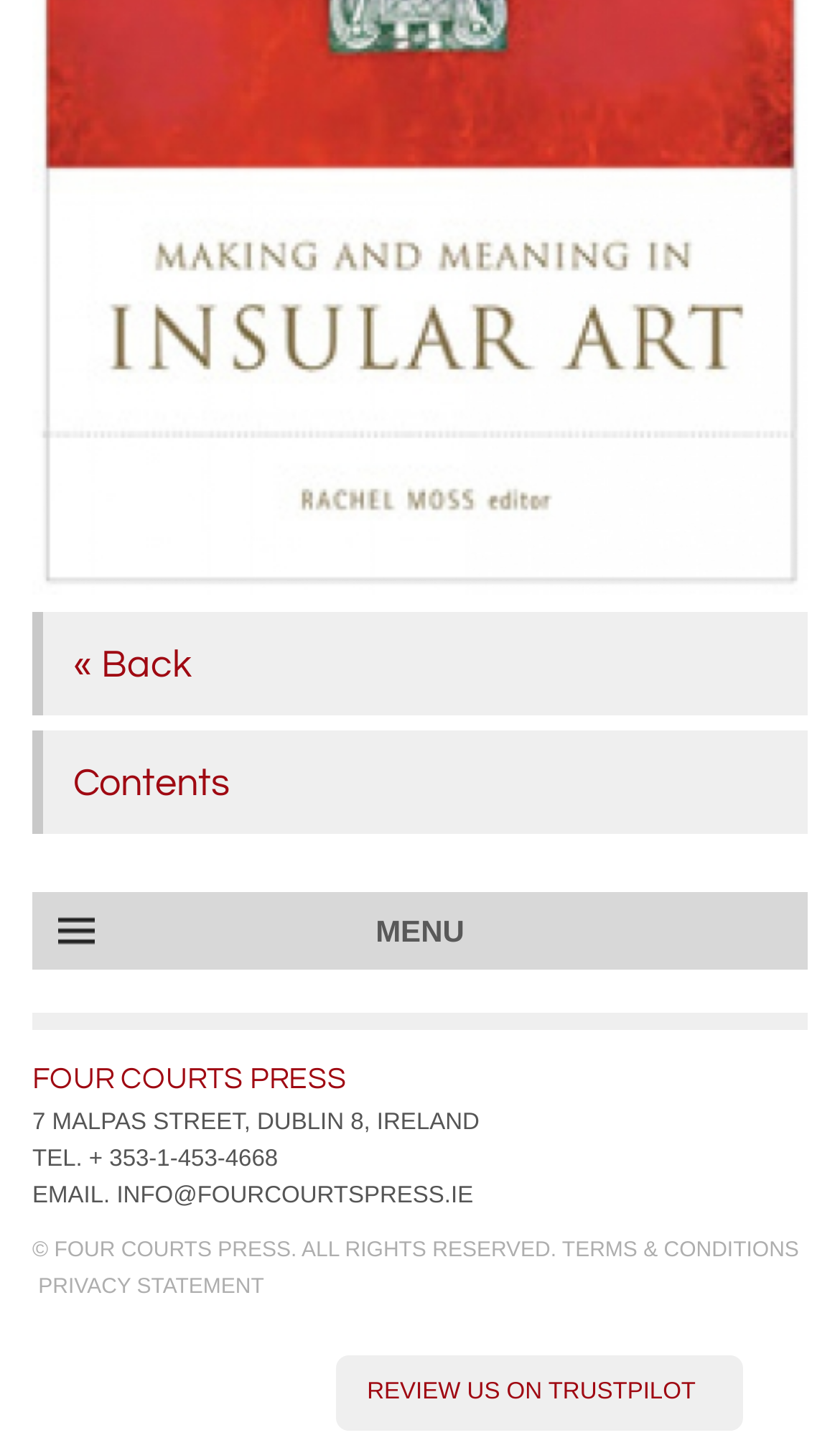Please determine the bounding box coordinates for the element with the description: "Contents".

[0.038, 0.505, 0.962, 0.576]